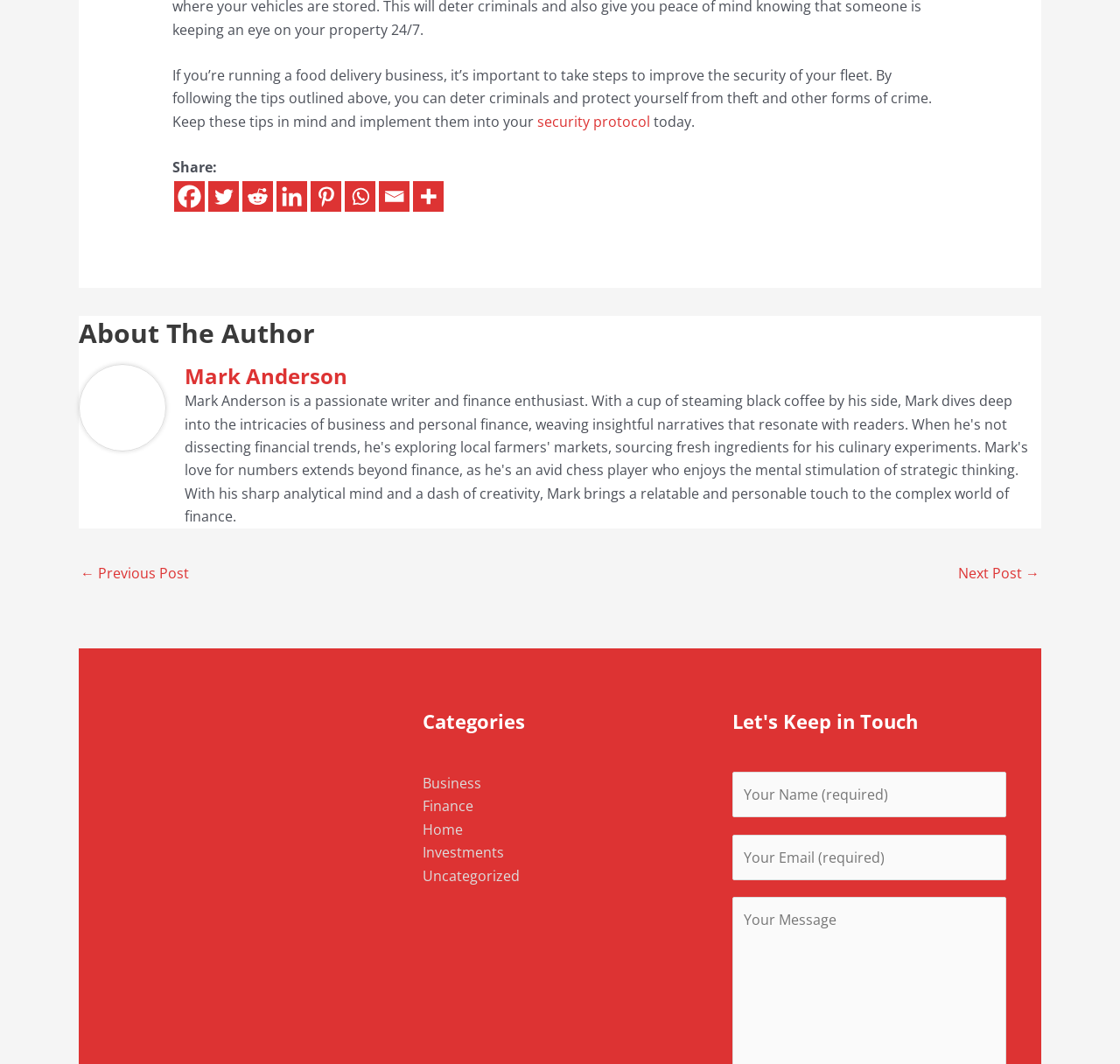Identify the bounding box for the UI element described as: "← Previous Post". The coordinates should be four float numbers between 0 and 1, i.e., [left, top, right, bottom].

[0.072, 0.524, 0.169, 0.555]